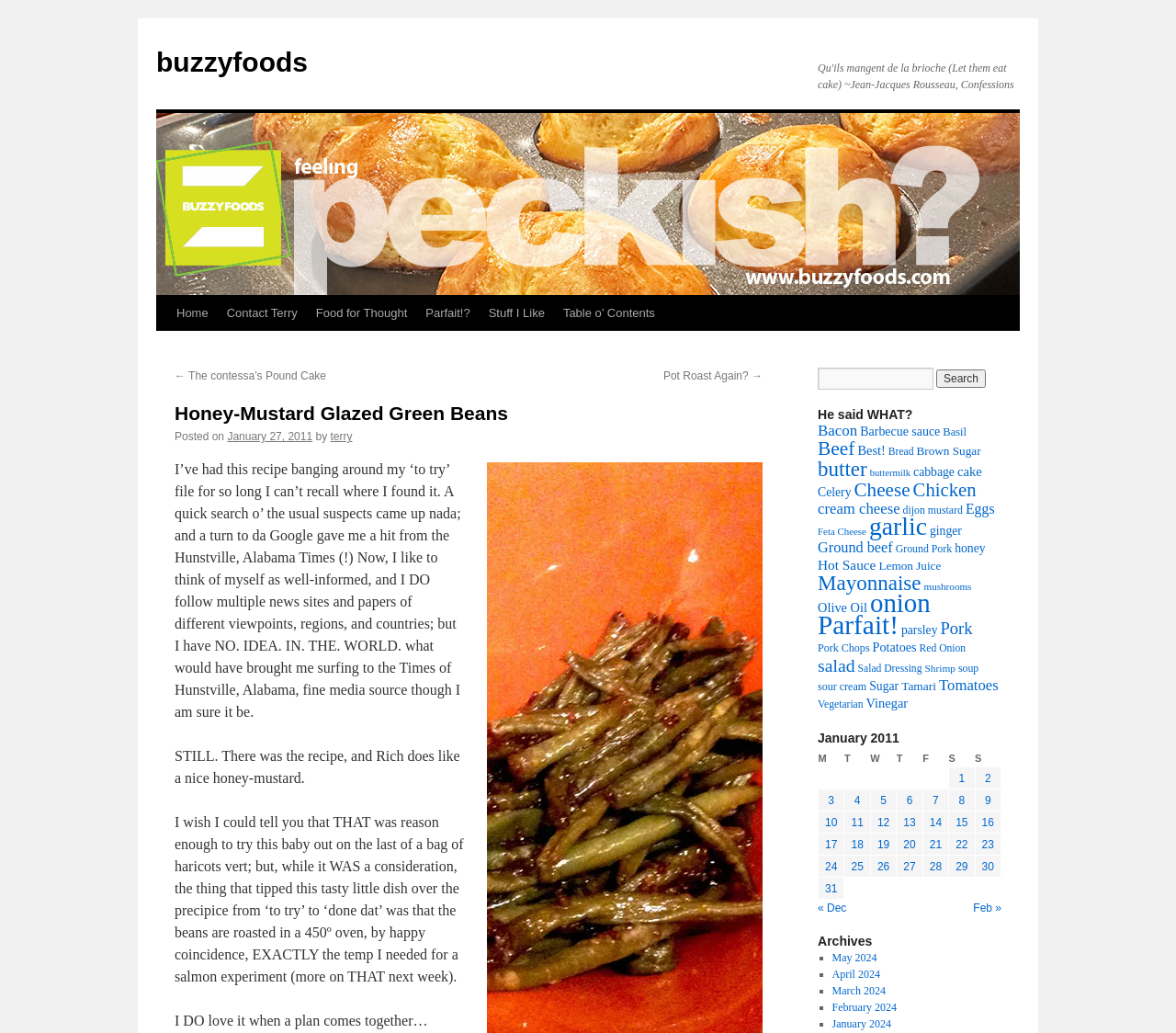Indicate the bounding box coordinates of the clickable region to achieve the following instruction: "Search for something."

[0.695, 0.356, 0.852, 0.377]